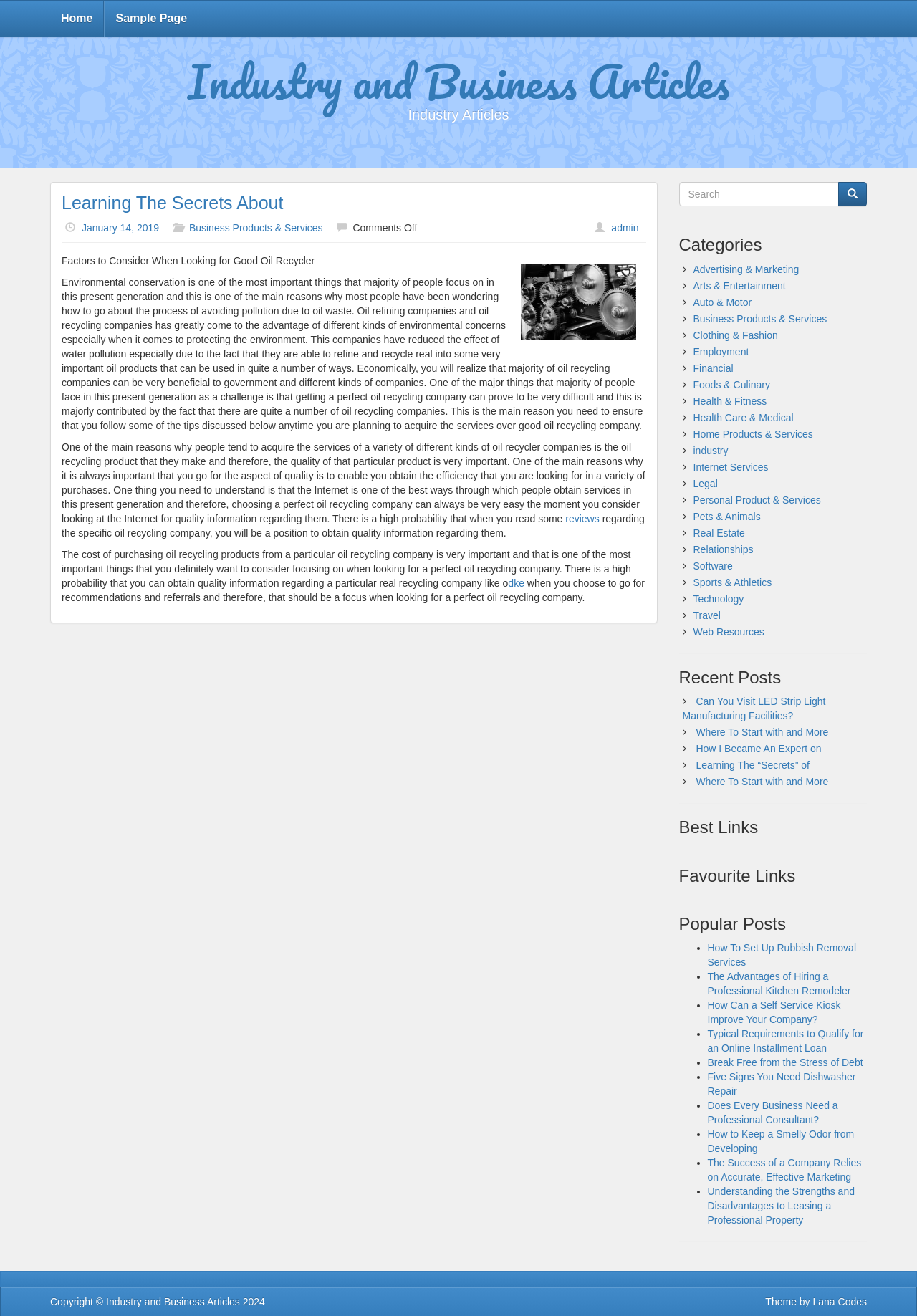Can you find the bounding box coordinates for the element to click on to achieve the instruction: "View the 'Recent Posts'"?

[0.74, 0.508, 0.945, 0.522]